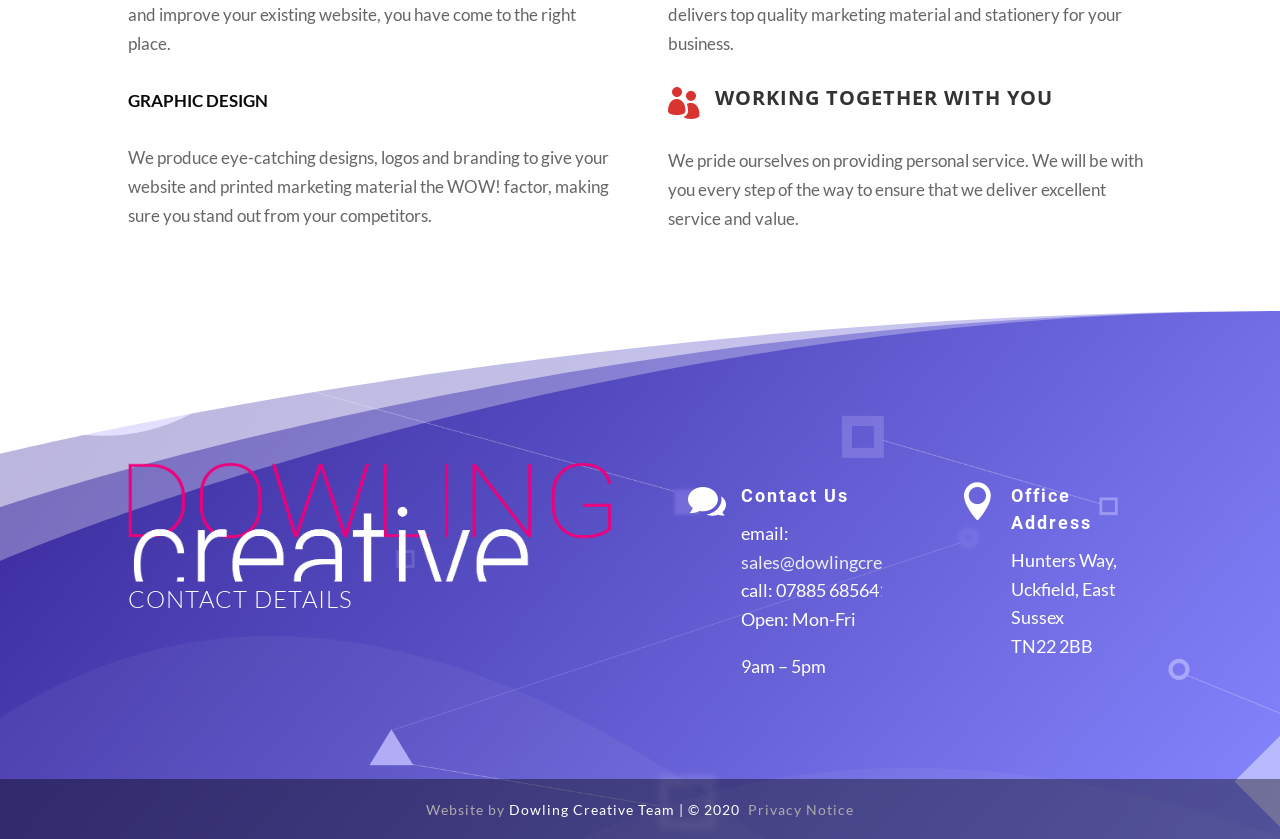Given the description "sales@dowlingcreative.co.uk", determine the bounding box of the corresponding UI element.

[0.579, 0.656, 0.755, 0.682]